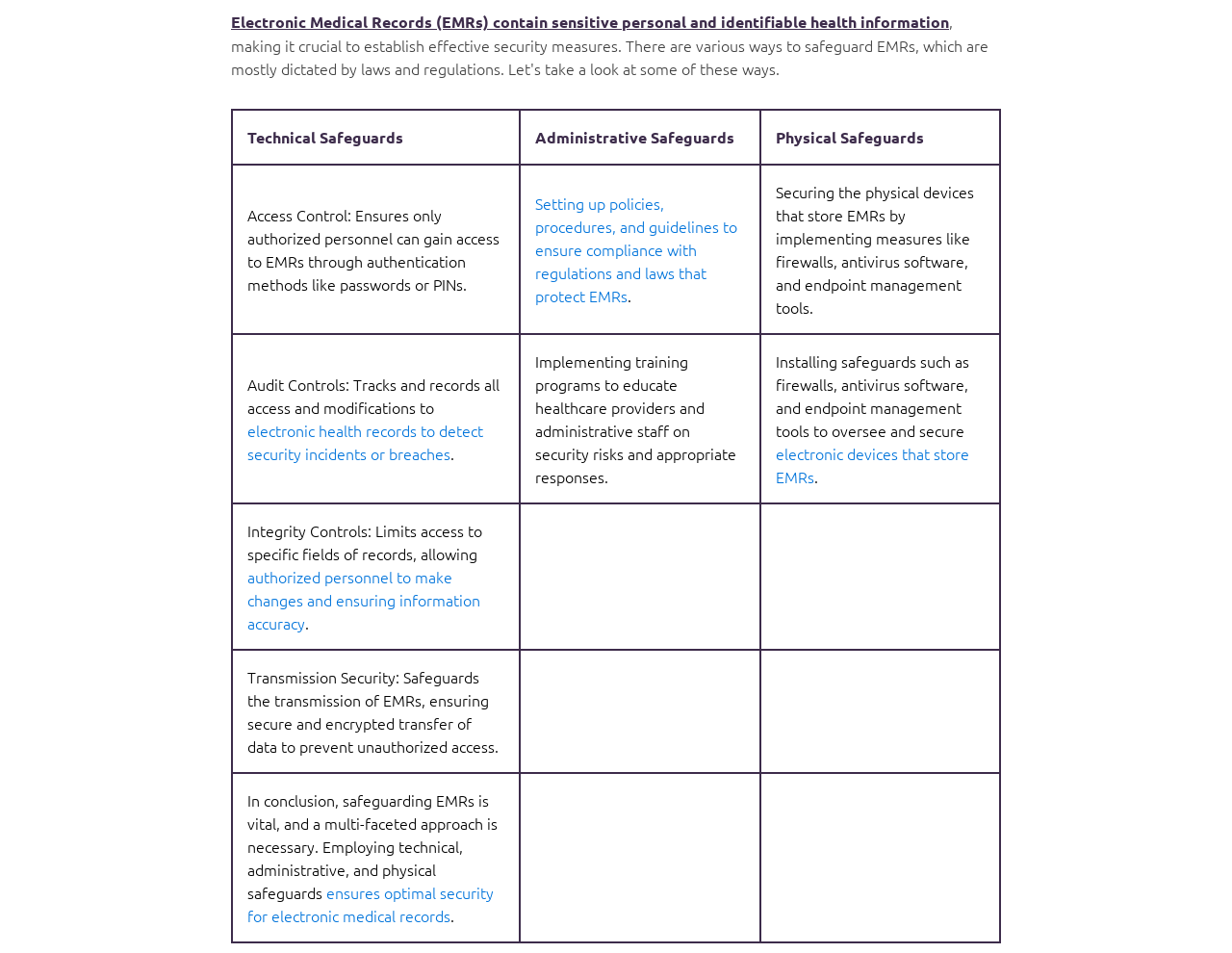What is the goal of Integrity Controls?
Using the information from the image, give a concise answer in one word or a short phrase.

Limit access and ensure information accuracy